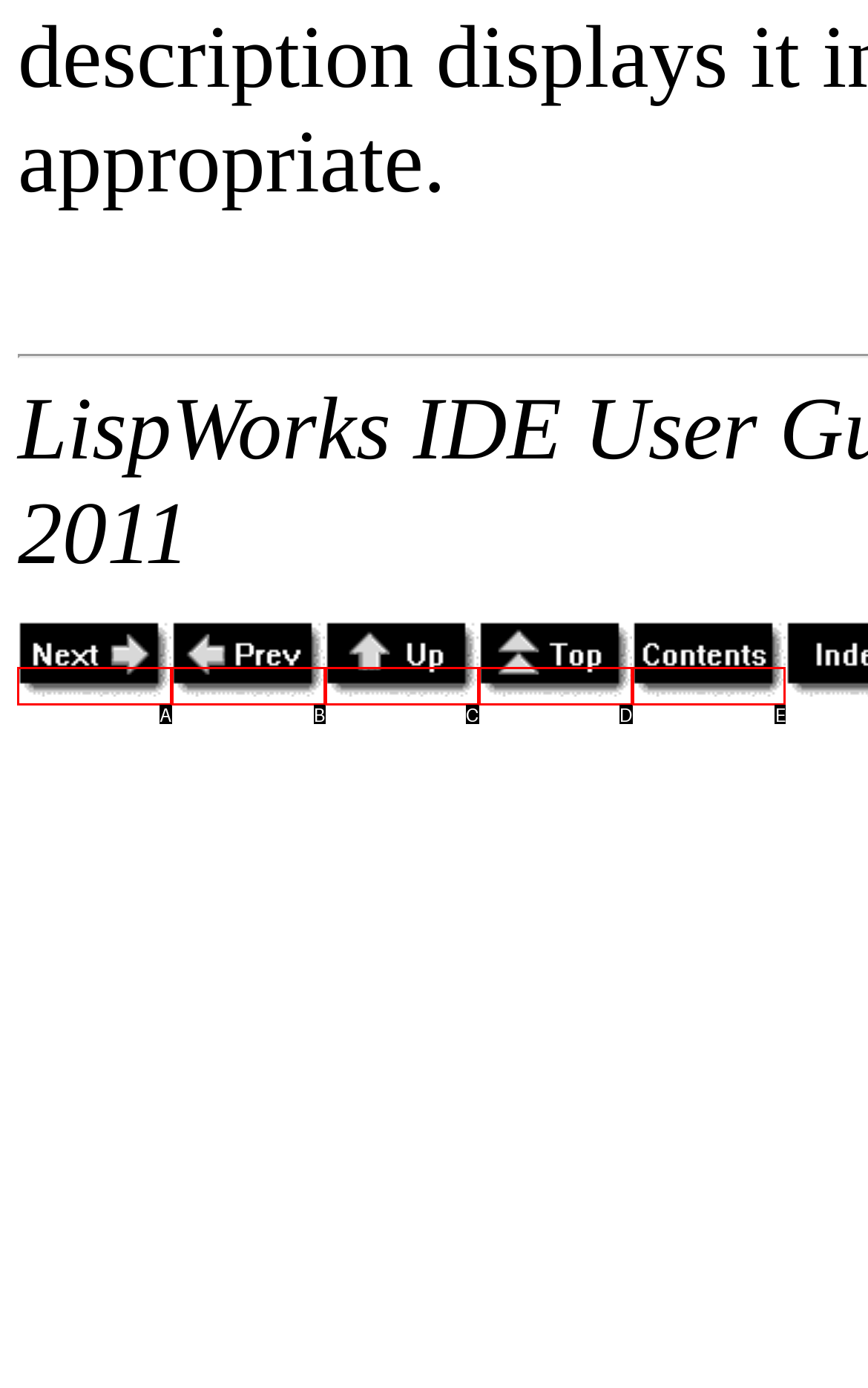Identify the option that corresponds to the description: alt="Prev" 
Provide the letter of the matching option from the available choices directly.

B